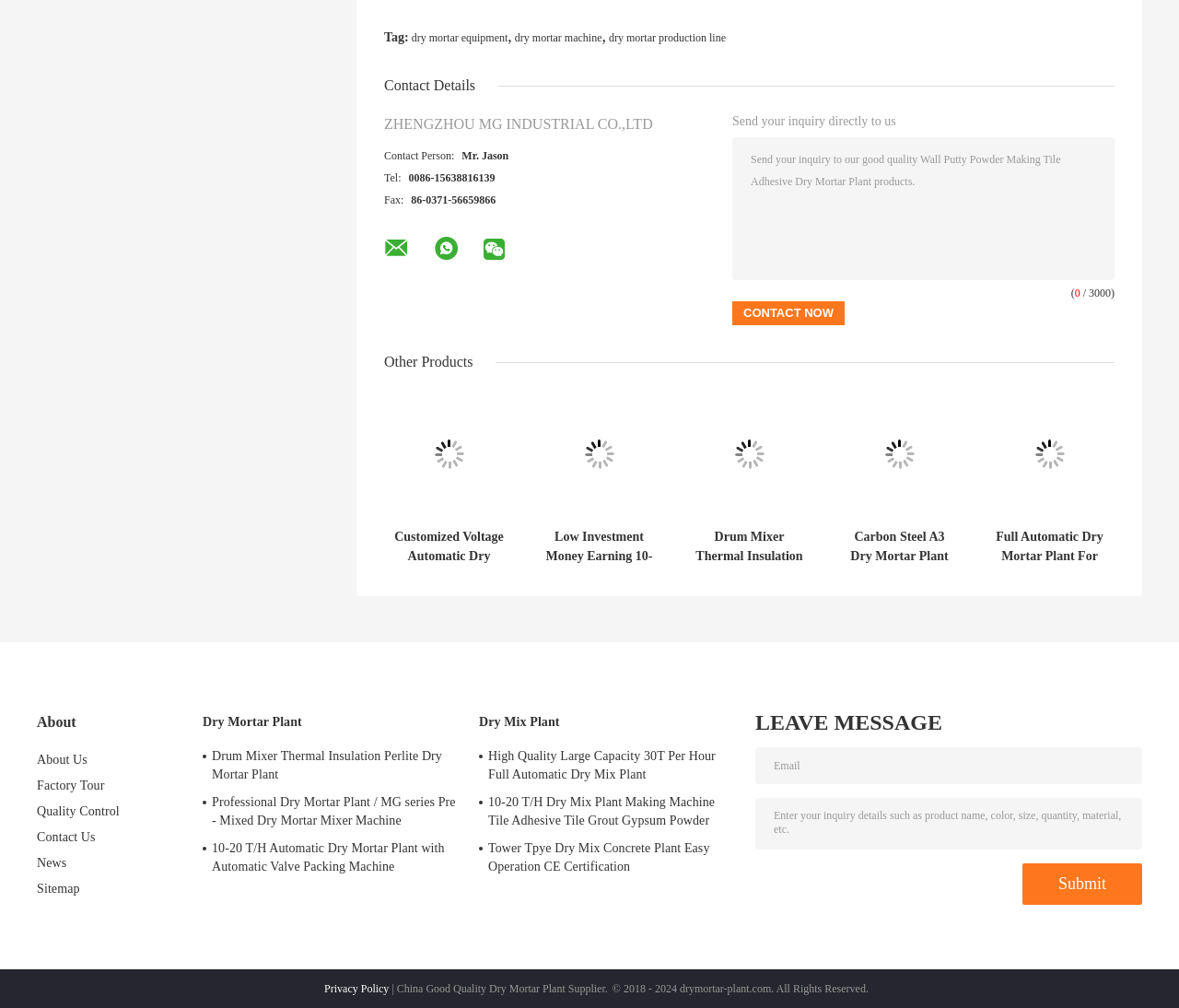Find the bounding box coordinates for the area you need to click to carry out the instruction: "View the 'Dry Mortar Plant' category". The coordinates should be four float numbers between 0 and 1, indicated as [left, top, right, bottom].

[0.172, 0.706, 0.406, 0.726]